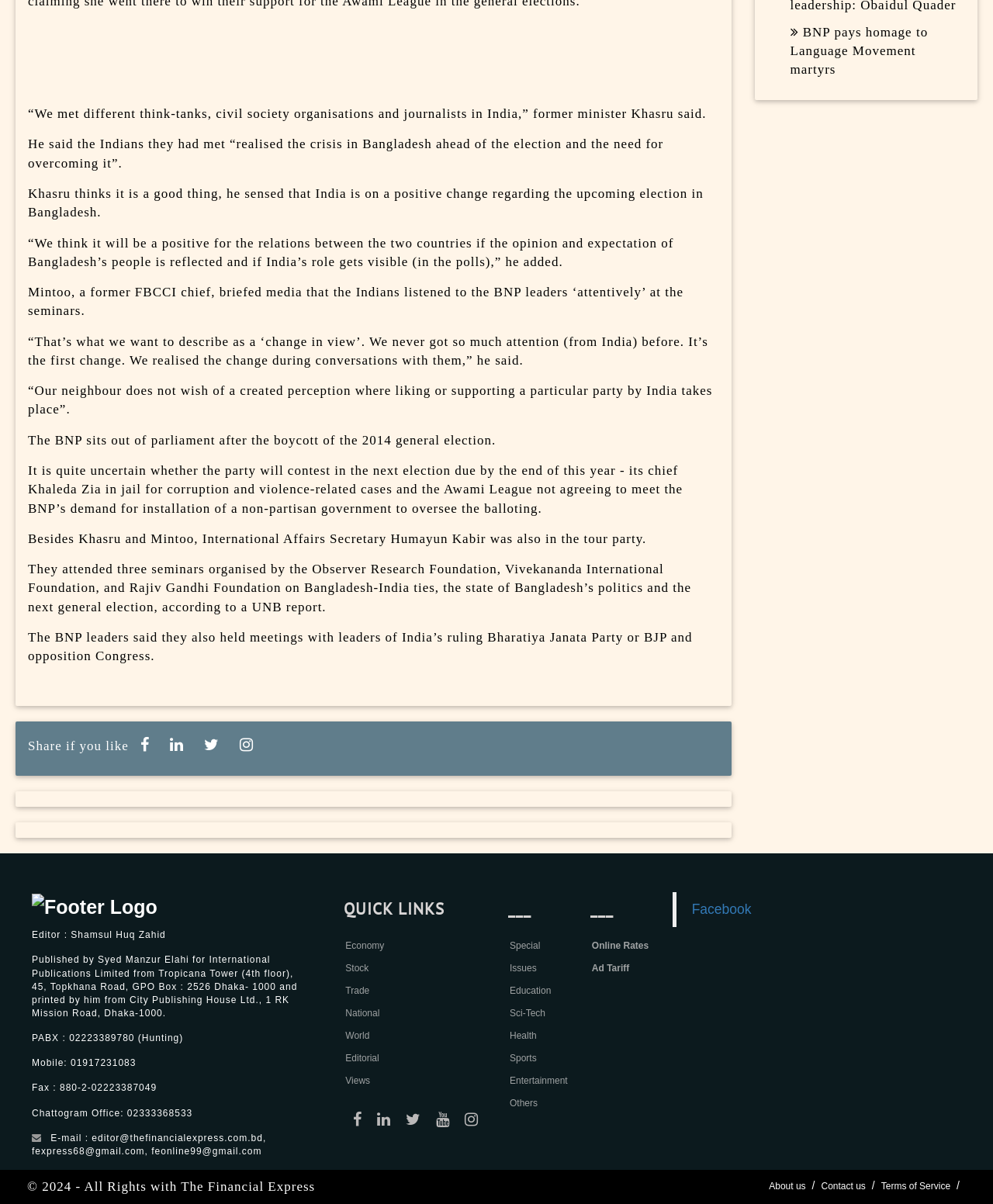Please respond in a single word or phrase: 
What is the email address of the editor of The Financial Express?

editor@thefinancialexpress.com.bd